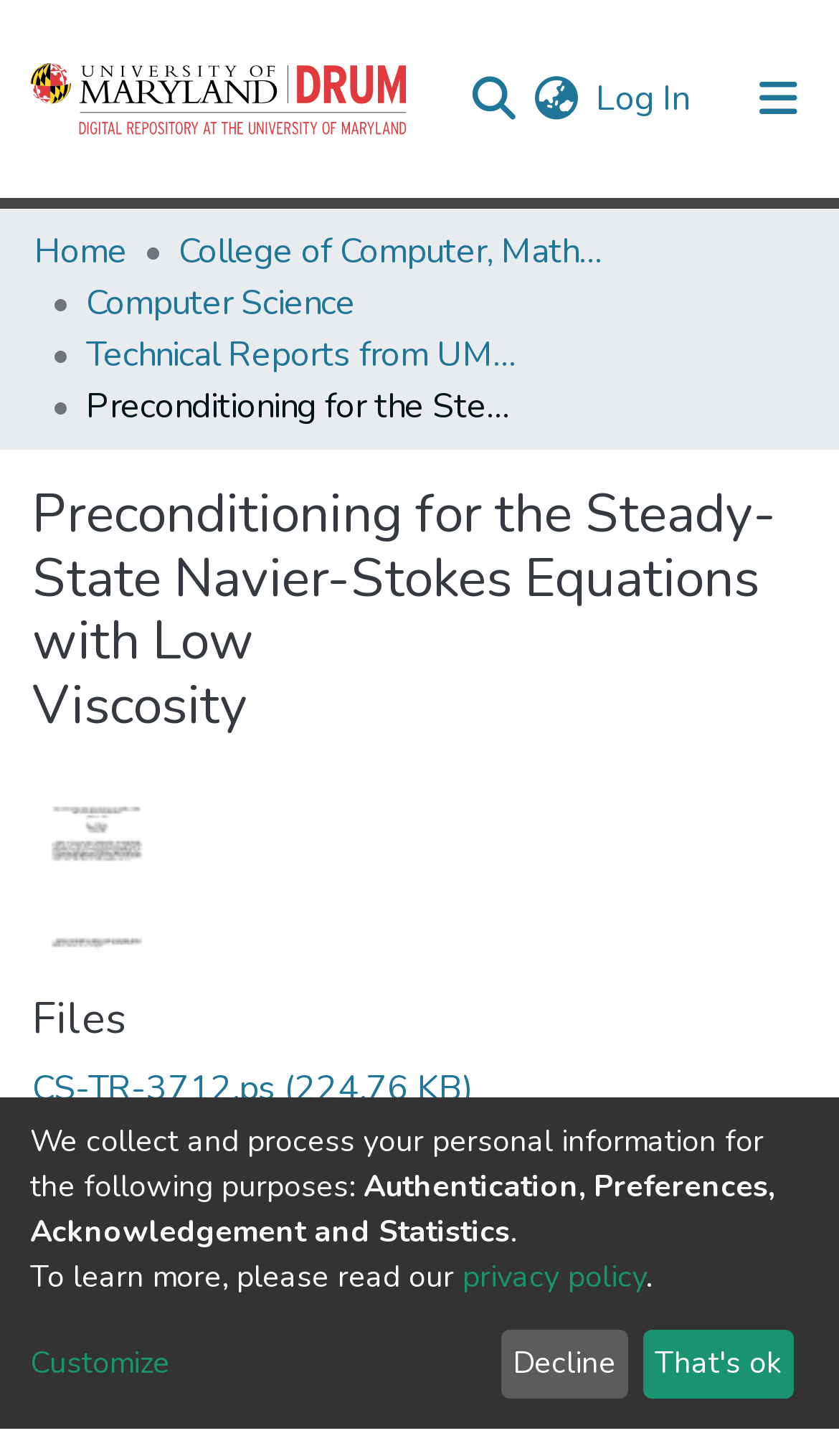How many files are available for download?
Please give a detailed and elaborate answer to the question based on the image.

I found the answer by looking at the links under the 'Files' heading. There are two links, one for a .ps file and one for a .pdf file, which suggests that there are two files available for download.